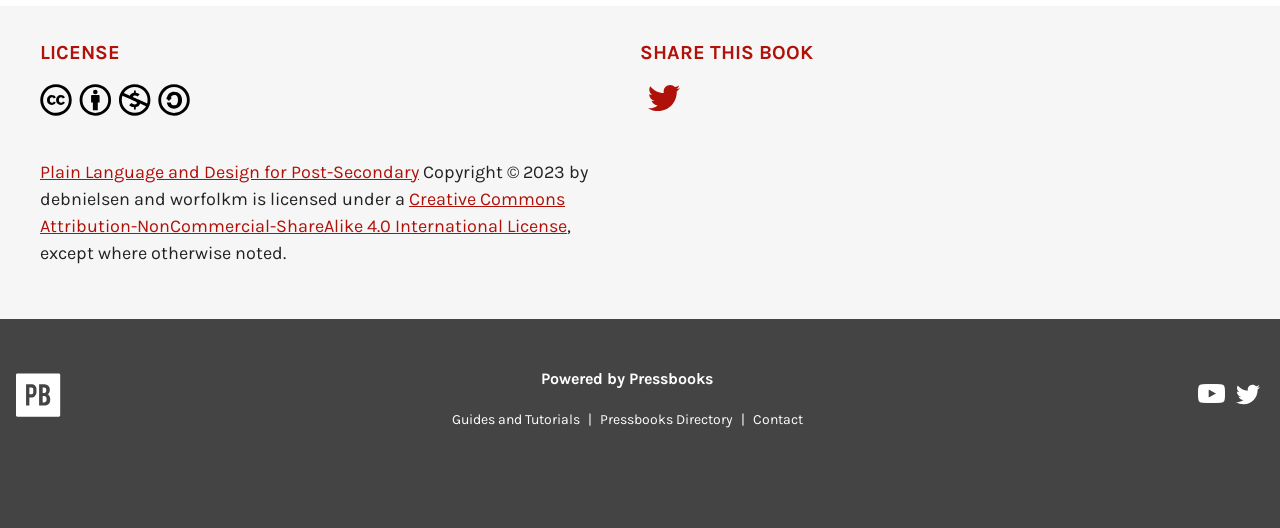Specify the bounding box coordinates of the element's area that should be clicked to execute the given instruction: "View license information". The coordinates should be four float numbers between 0 and 1, i.e., [left, top, right, bottom].

[0.031, 0.072, 0.475, 0.128]